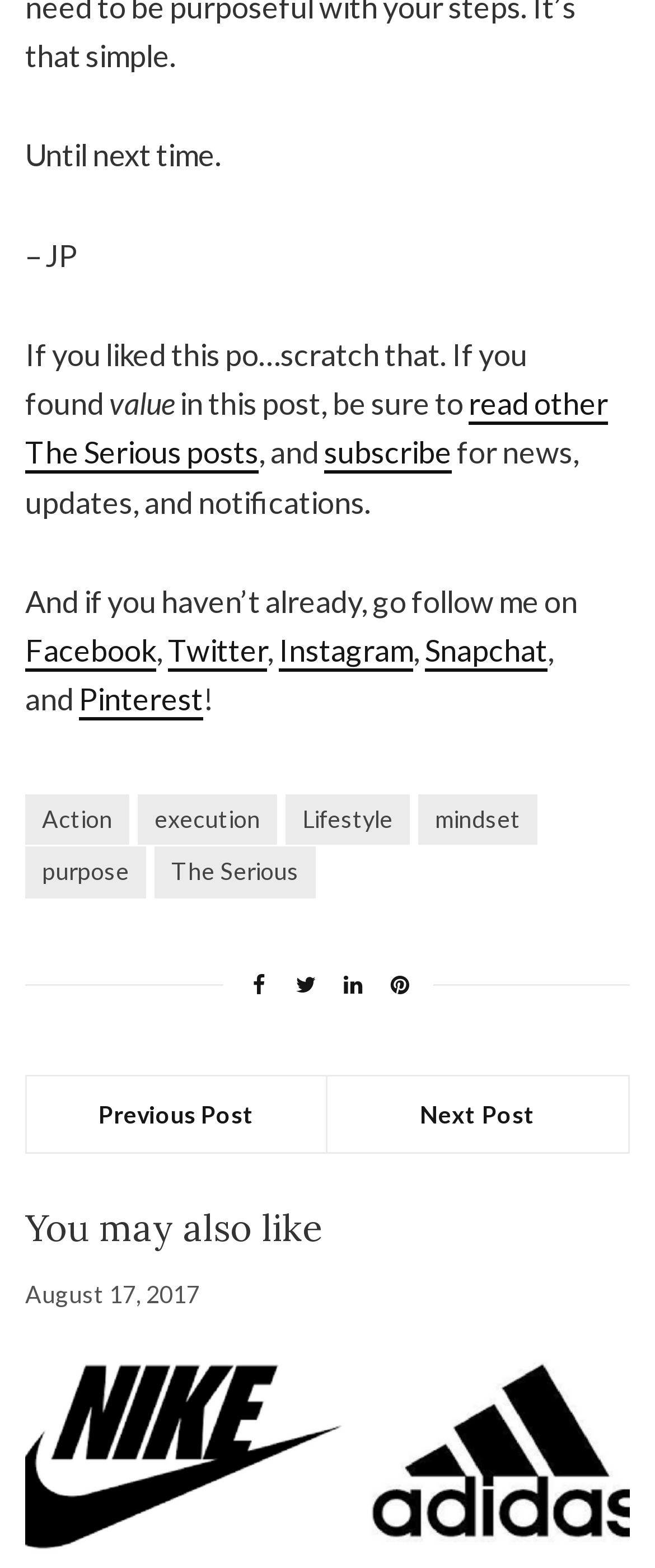What social media platforms is the author on?
Answer with a single word or phrase, using the screenshot for reference.

Facebook, Twitter, Instagram, Snapchat, Pinterest